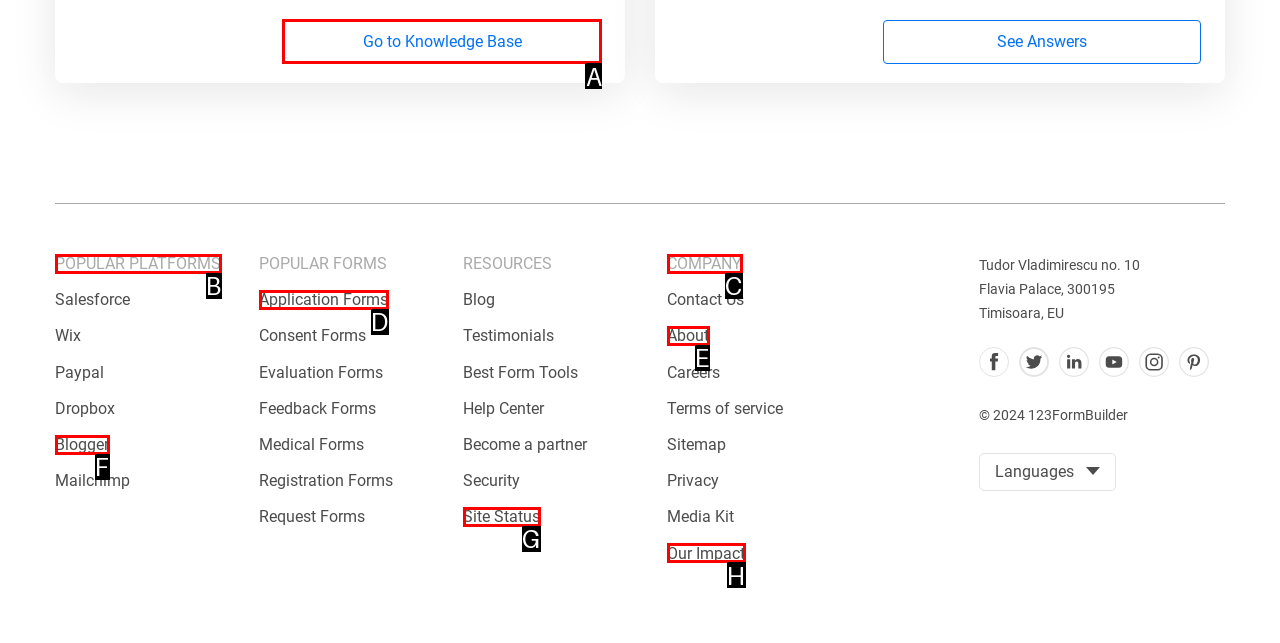Identify the correct choice to execute this task: Visit the about us page
Respond with the letter corresponding to the right option from the available choices.

None